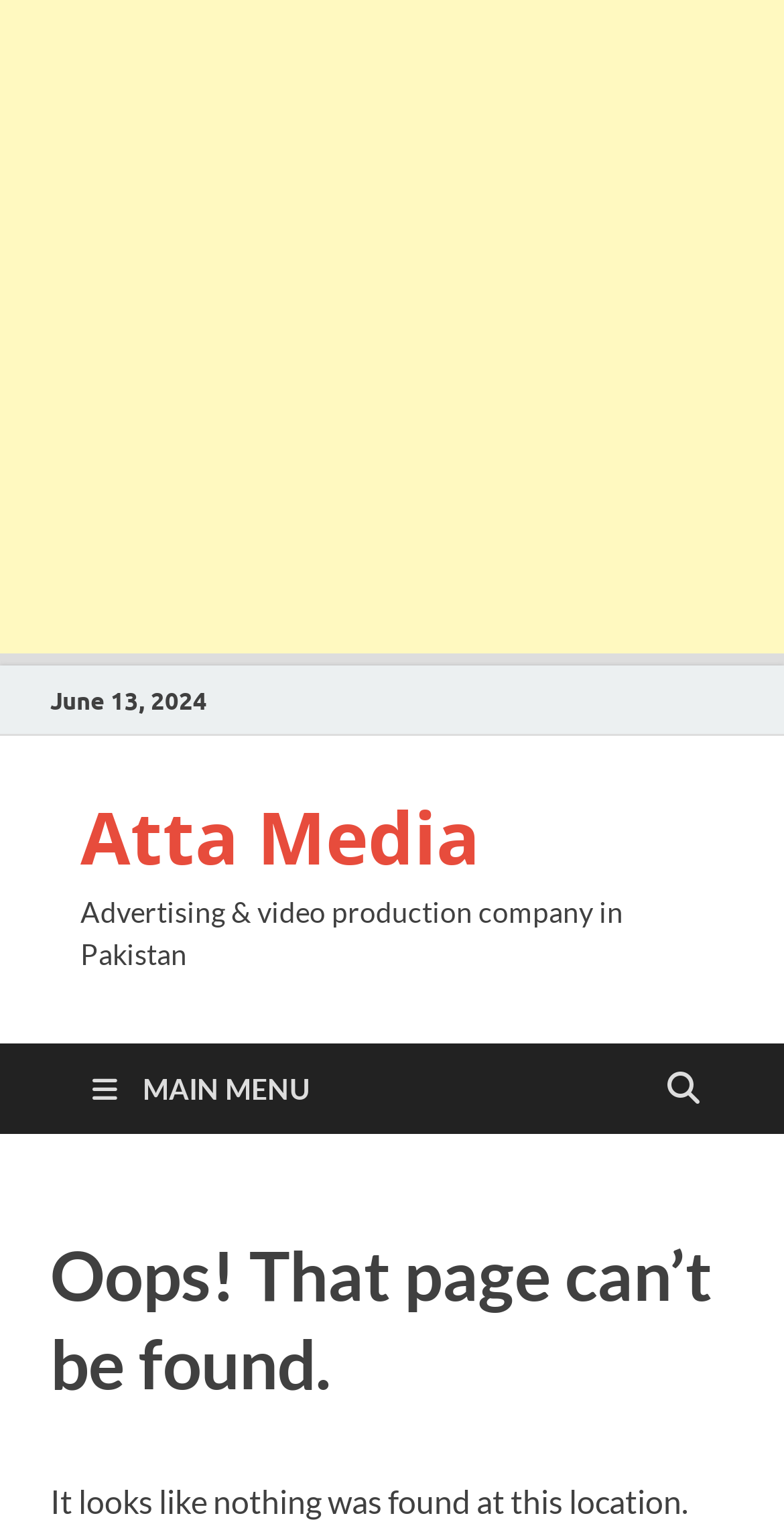Please provide the main heading of the webpage content.

Oops! That page can’t be found.